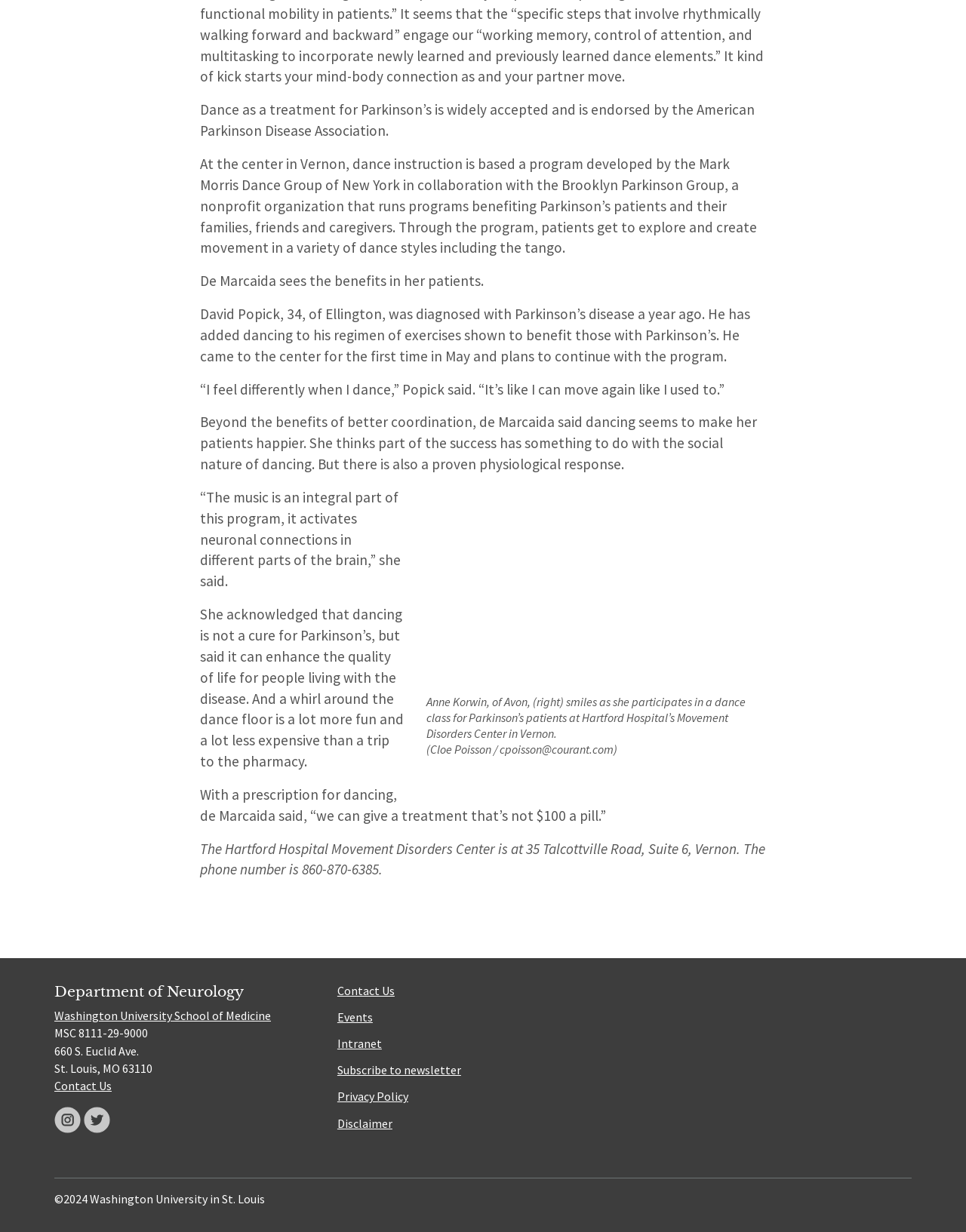Please provide the bounding box coordinates for the element that needs to be clicked to perform the following instruction: "Search for Sprinter Van Service". The coordinates should be given as four float numbers between 0 and 1, i.e., [left, top, right, bottom].

None